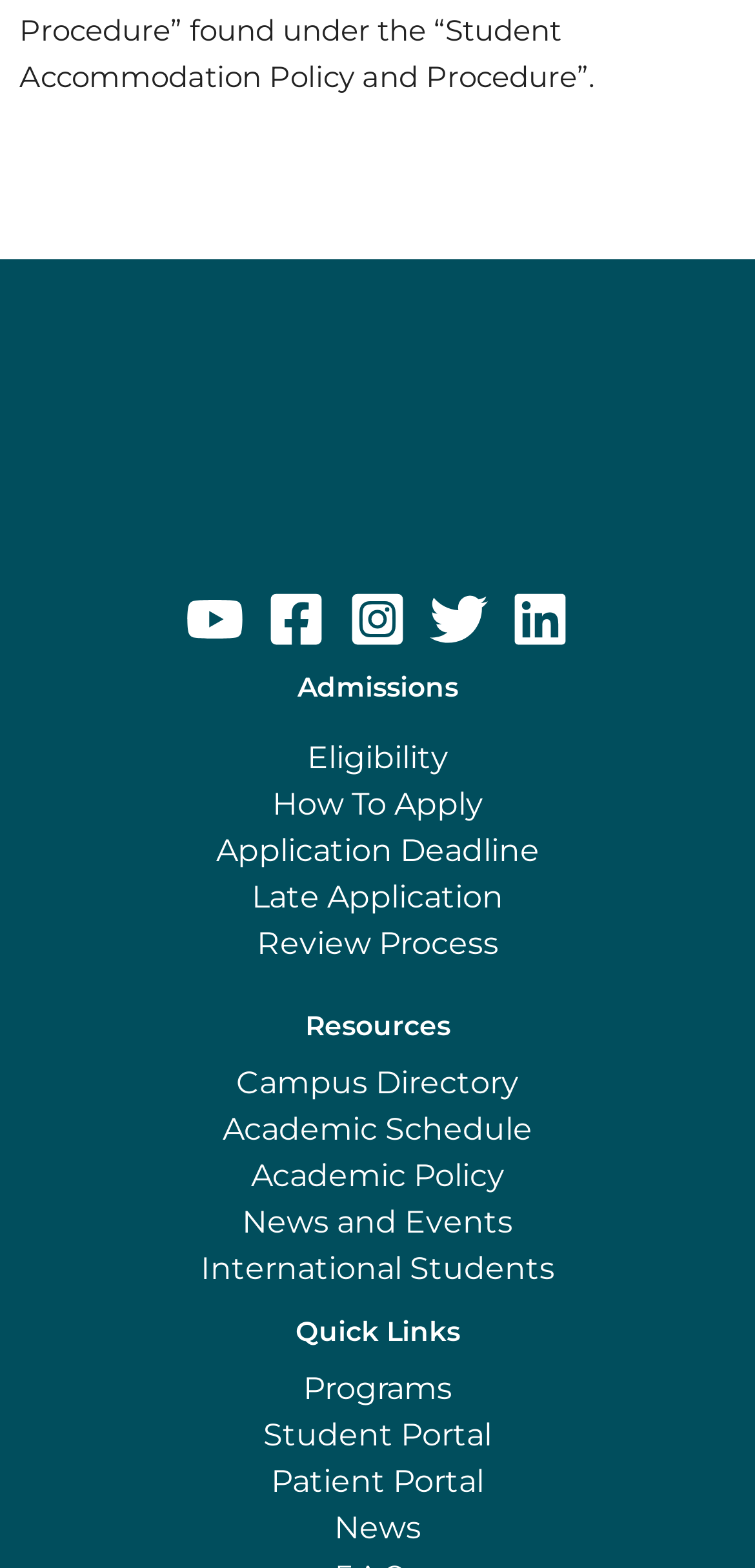Please identify the bounding box coordinates of the clickable element to fulfill the following instruction: "learn about Admissions". The coordinates should be four float numbers between 0 and 1, i.e., [left, top, right, bottom].

[0.0, 0.425, 1.0, 0.451]